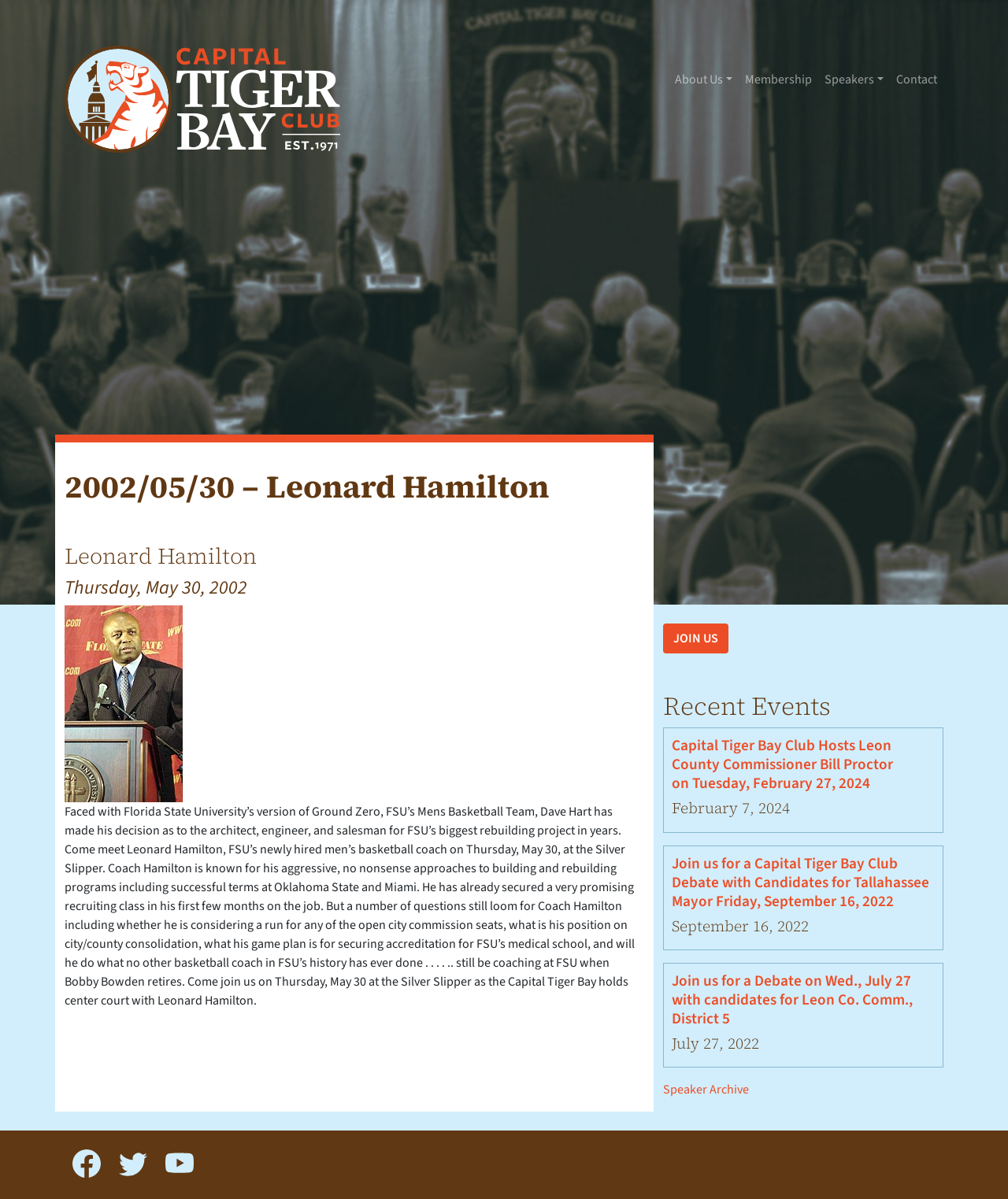Can you show the bounding box coordinates of the region to click on to complete the task described in the instruction: "Click the 'Capital Tiger Bay Club' link"?

[0.064, 0.005, 0.338, 0.128]